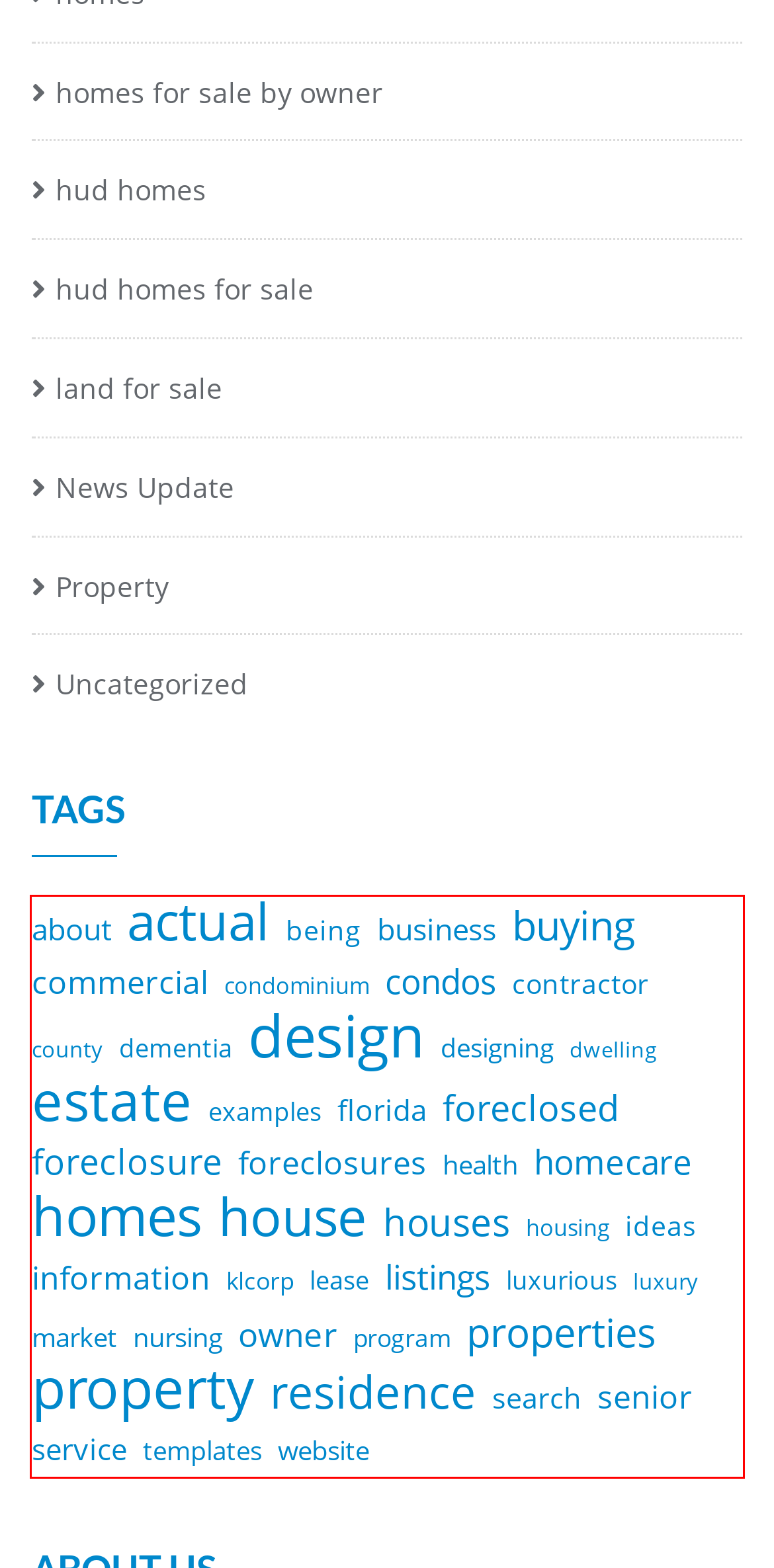Identify and transcribe the text content enclosed by the red bounding box in the given screenshot.

about actual being business buying commercial condominium condos contractor county dementia design designing dwelling estate examples florida foreclosed foreclosure foreclosures health homecare homes house houses housing ideas information klcorp lease listings luxurious luxury market nursing owner program properties property residence search senior service templates website